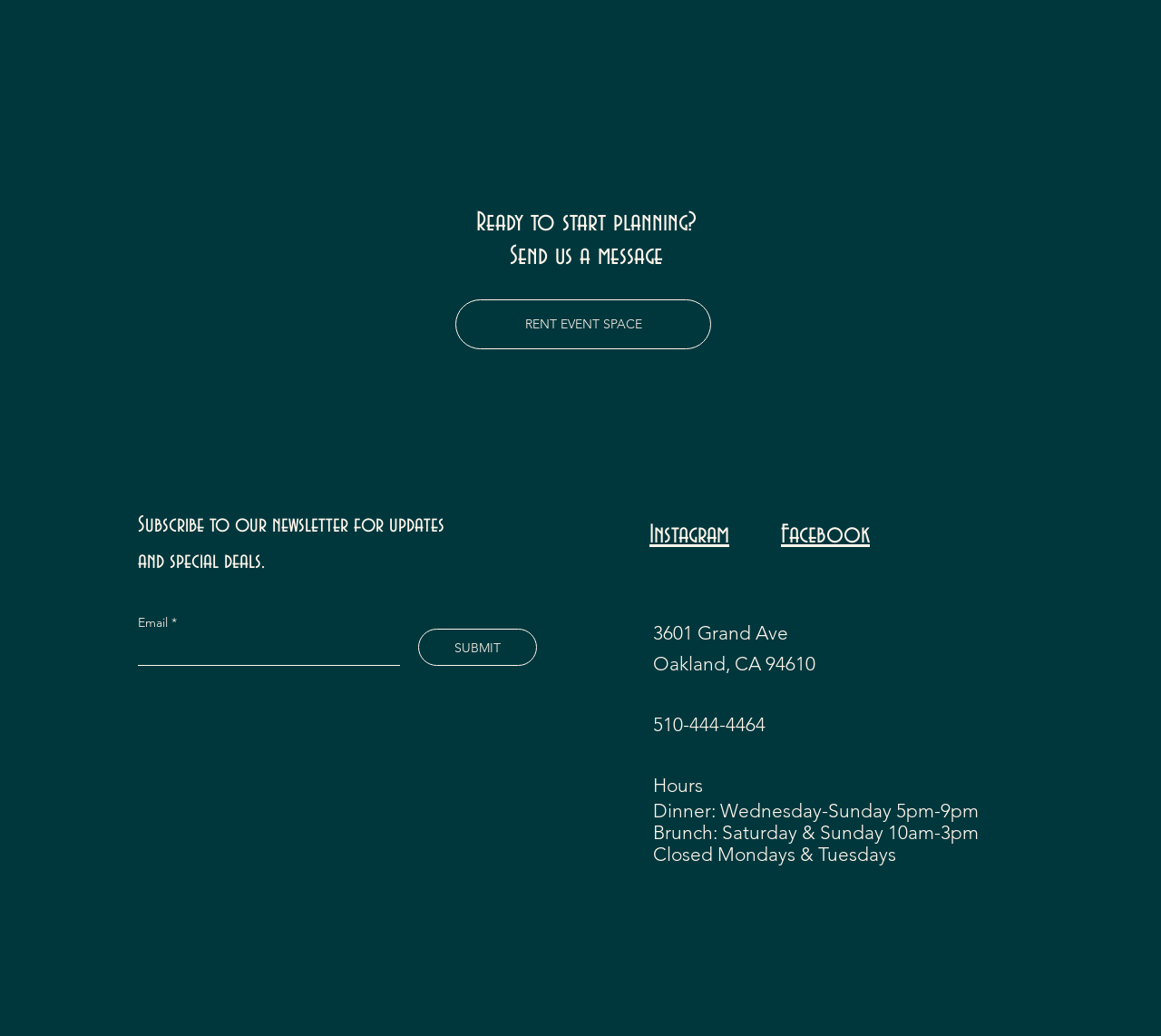What is the main action encouraged on this webpage?
Please answer the question with as much detail and depth as you can.

The main heading on the webpage says 'Ready to start planning? Send us a message', which suggests that the primary action encouraged on this webpage is to send a message, likely to inquire about event planning or renting event space.